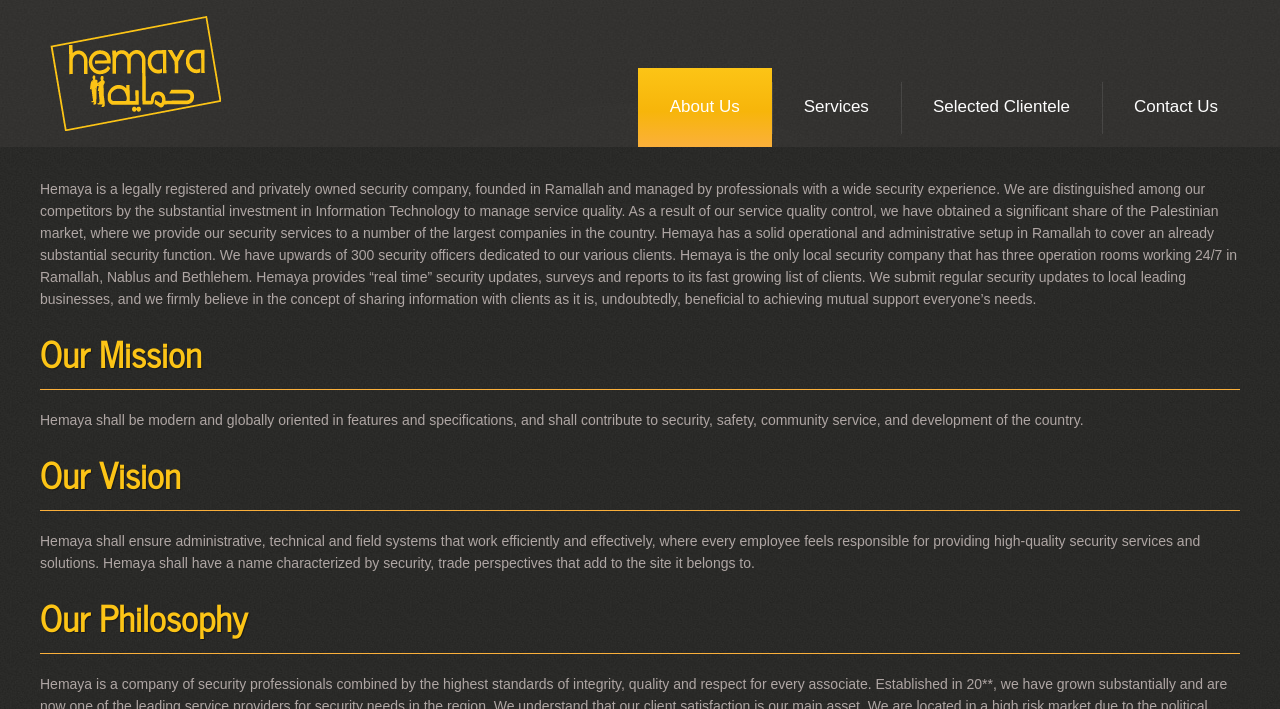What type of company is Hemaya?
Provide a concise answer using a single word or phrase based on the image.

Security company